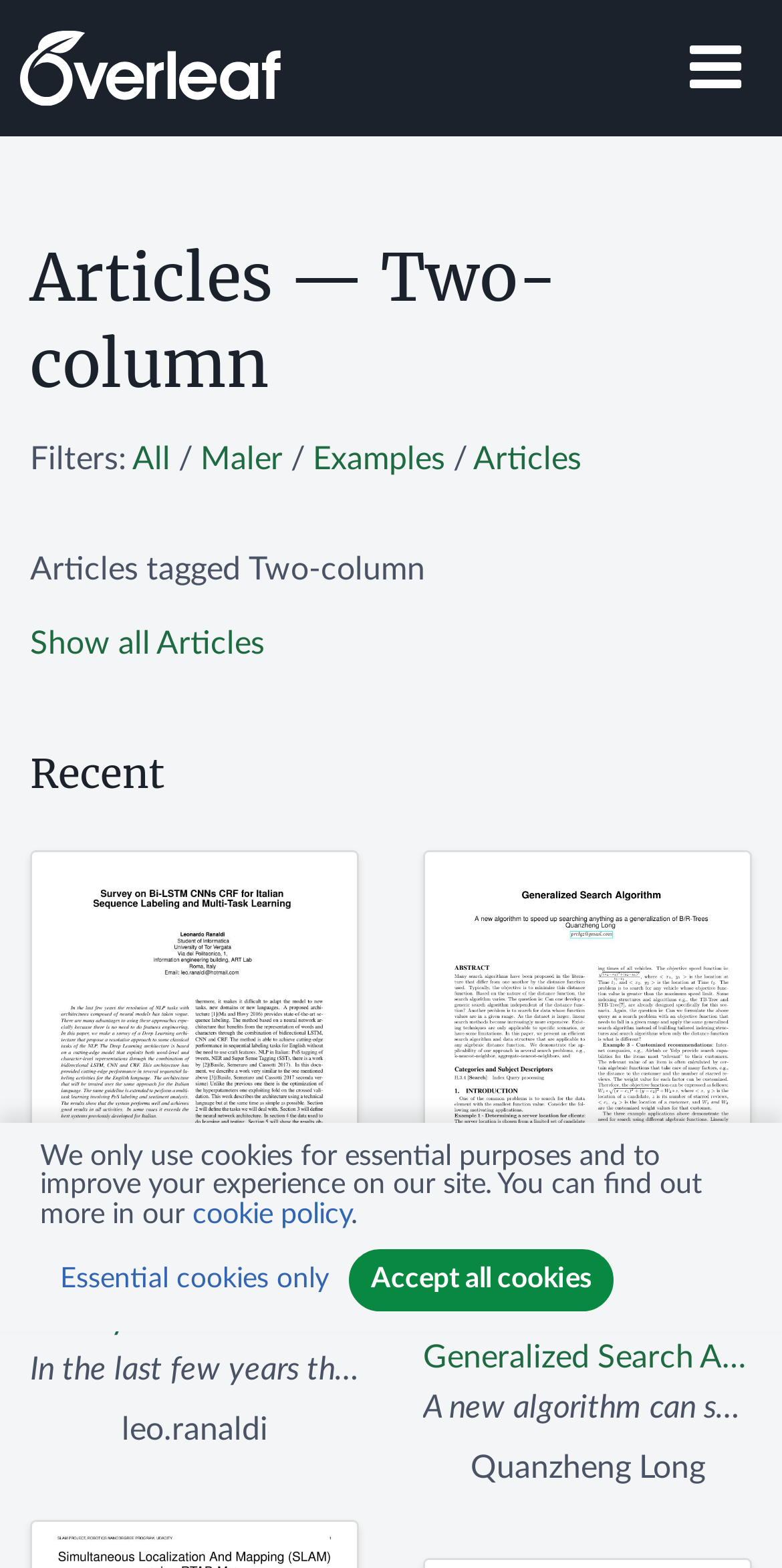Deliver a detailed narrative of the webpage's visual and textual elements.

This webpage appears to be a template gallery for LaTeX documents, specifically for articles, journals, conferences, theses, reports, CVs, and more. At the top, there is a navigation toggle button and a link to "Overleaf", which is an online LaTeX editing program. 

Below the top navigation, there is a heading that reads "Articles — Two-column". To the right of this heading, there are filters with links to "All", "Maler", "Examples", and "Articles", separated by forward slashes. 

Further down, there is a static text that reads "Articles tagged Two-column", followed by a link to "Show all Articles". Below this, there is a heading that reads "Recent". 

The main content of the page consists of a list of article templates, each with a link to the template and an accompanying image. The first template is titled "Survey on Bi-LSTM CNNs CRF for Italian Sequence Labeling and Multi-Task Learning", and it has an image associated with it. The second template is titled "Generalized Search Algorithm", also with an image. 

At the bottom of the page, there is a notice about cookies, stating that the site only uses cookies for essential purposes and to improve the user's experience. There are links to the cookie policy and buttons to accept or decline cookies.